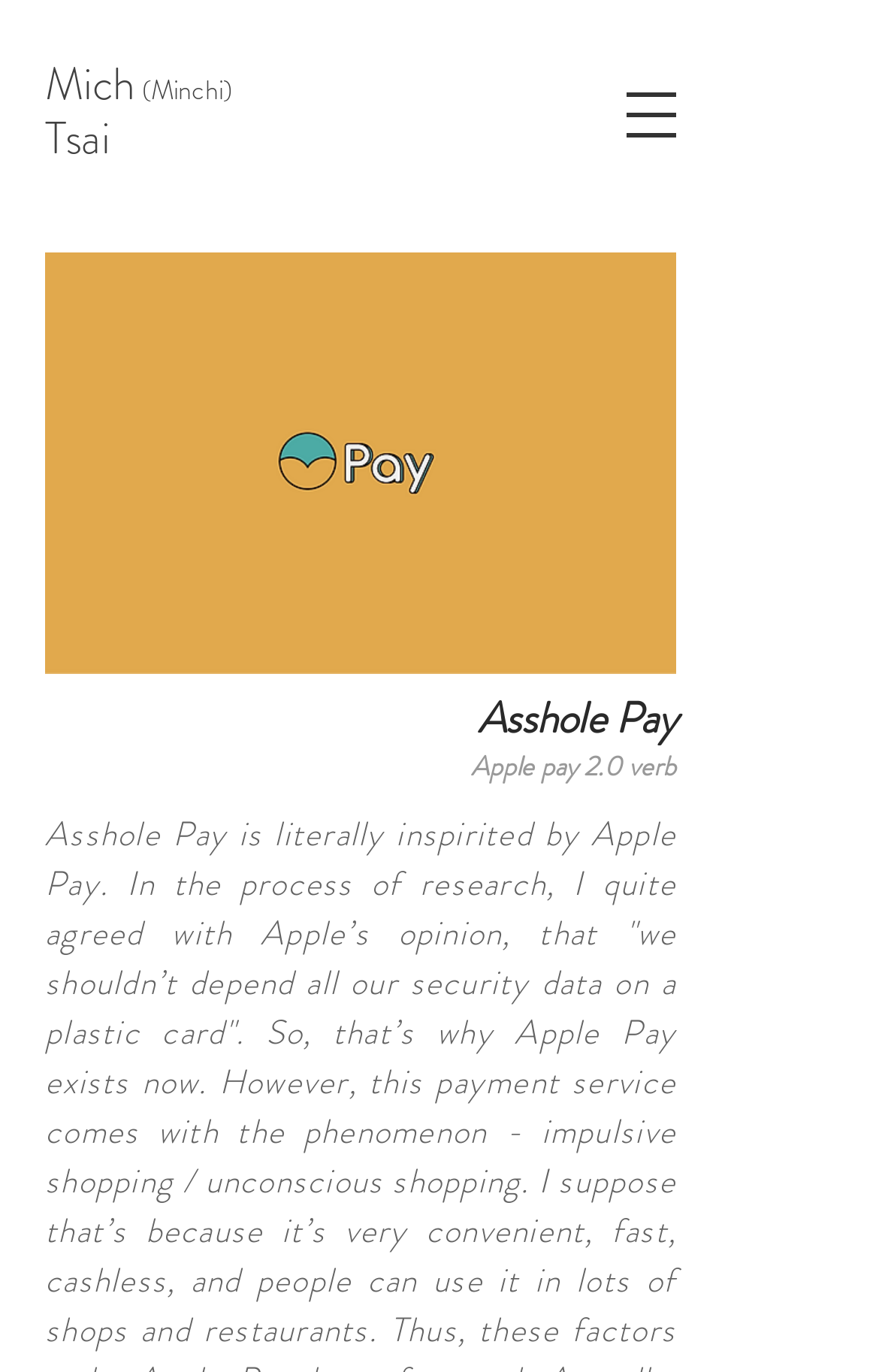What is the main topic of the webpage?
Look at the screenshot and respond with a single word or phrase.

Asshole Pay Apple pay 2.0 verb